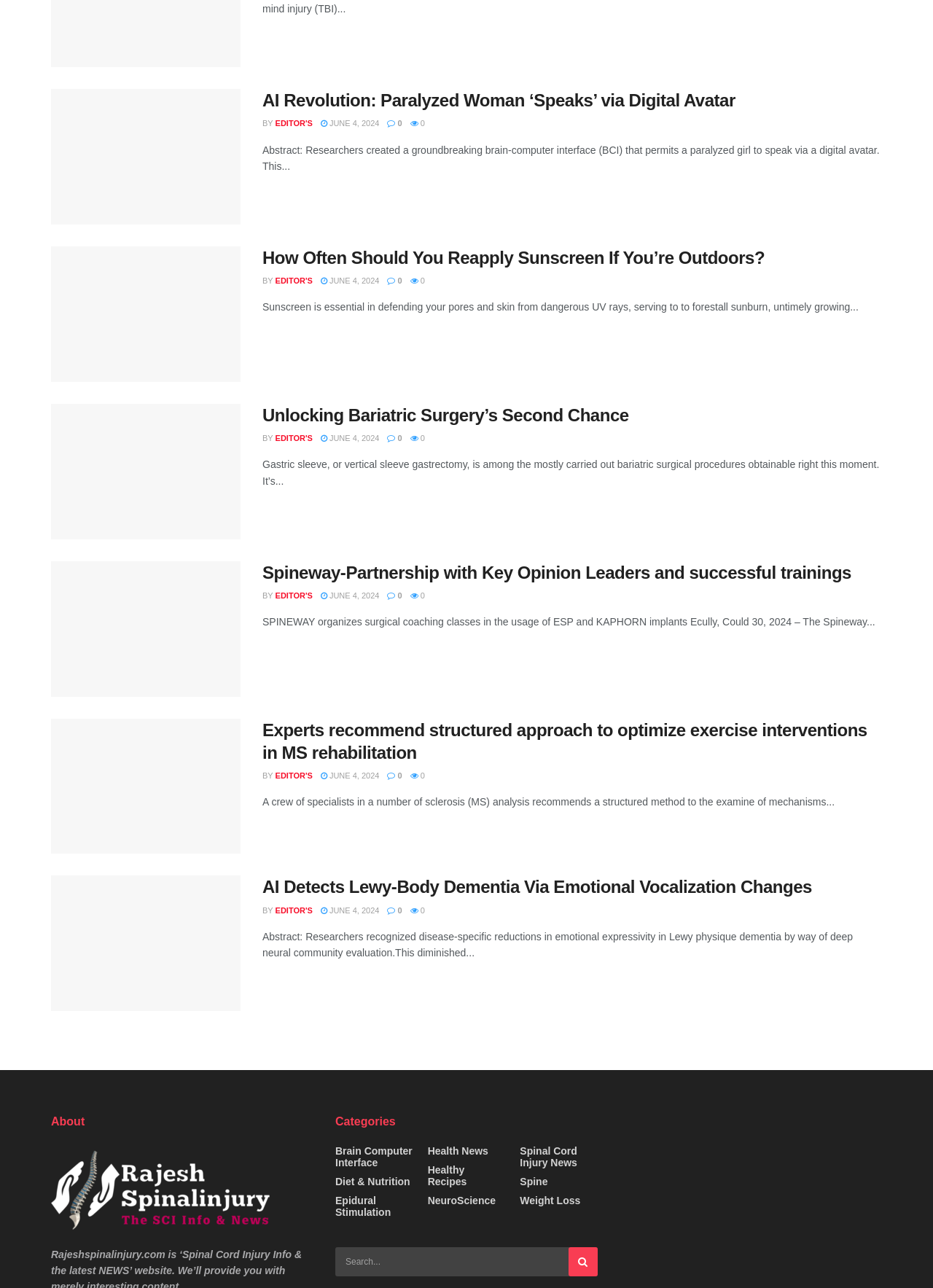Using the given element description, provide the bounding box coordinates (top-left x, top-left y, bottom-right x, bottom-right y) for the corresponding UI element in the screenshot: Spinal Cord Injury News

[0.557, 0.889, 0.641, 0.907]